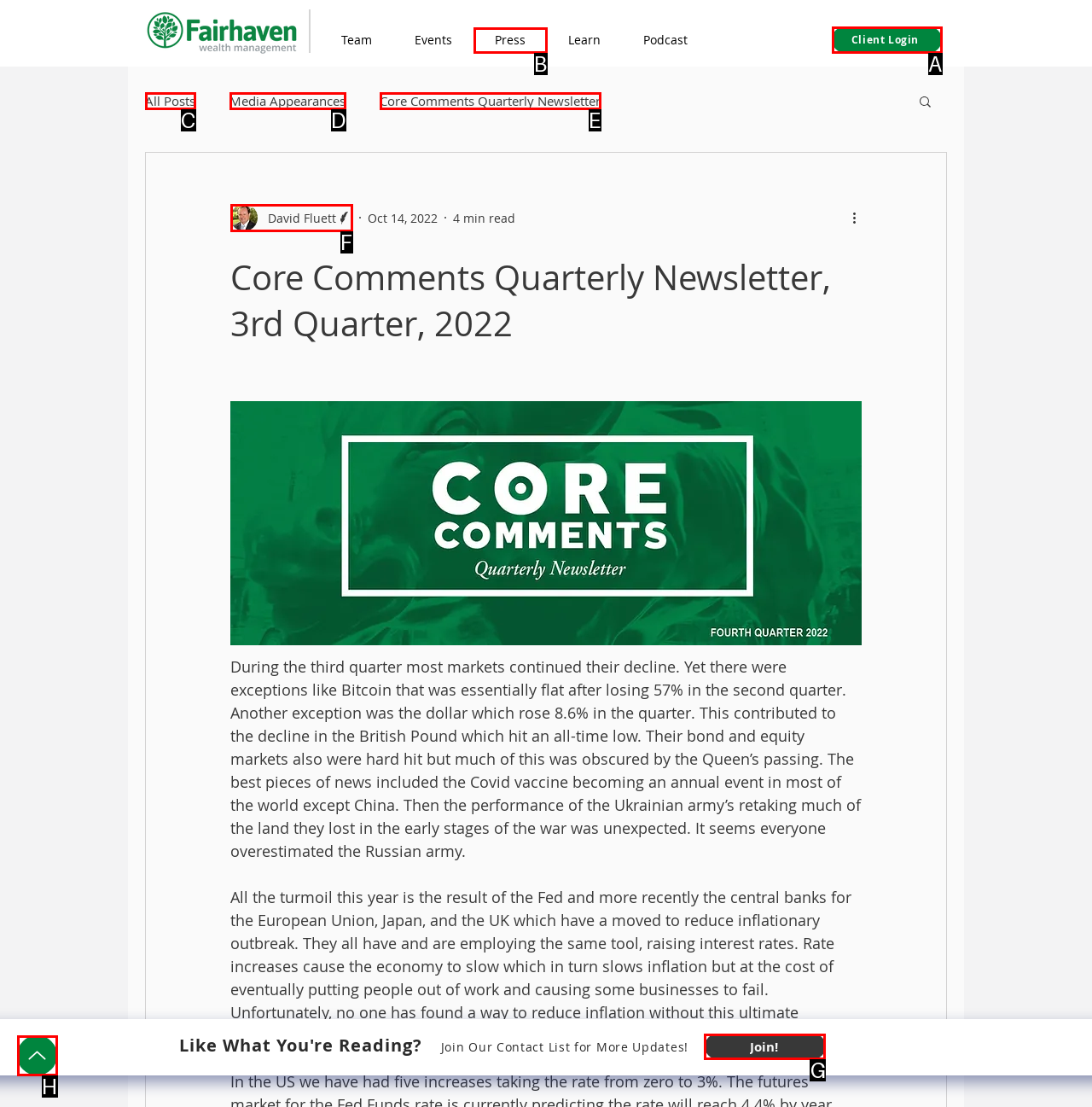Point out the option that needs to be clicked to fulfill the following instruction: Join the contact list
Answer with the letter of the appropriate choice from the listed options.

G